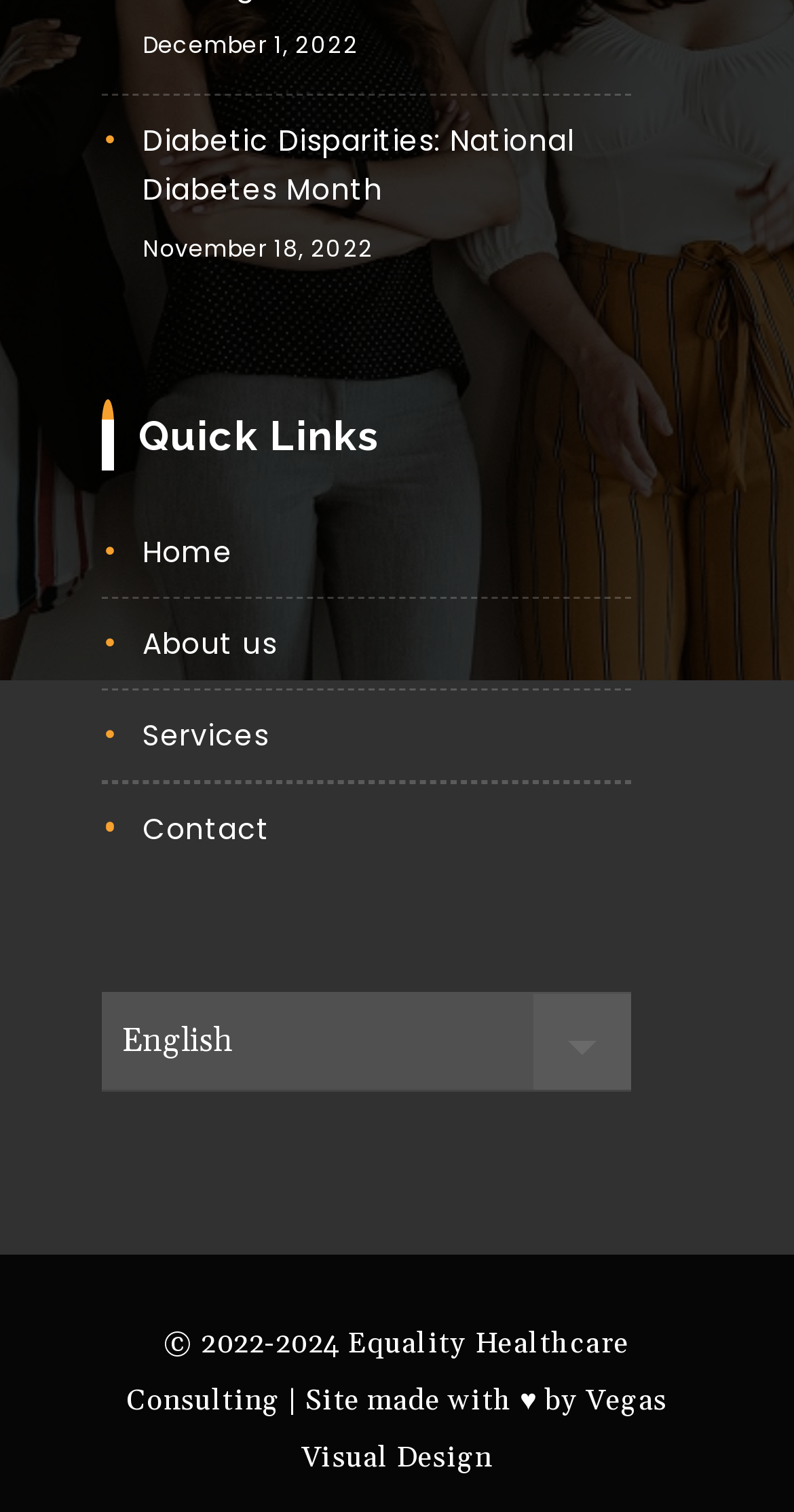What is the date of the first news article?
Carefully analyze the image and provide a detailed answer to the question.

The first news article is located at the top of the webpage, and its date is specified as 'December 1, 2022'.